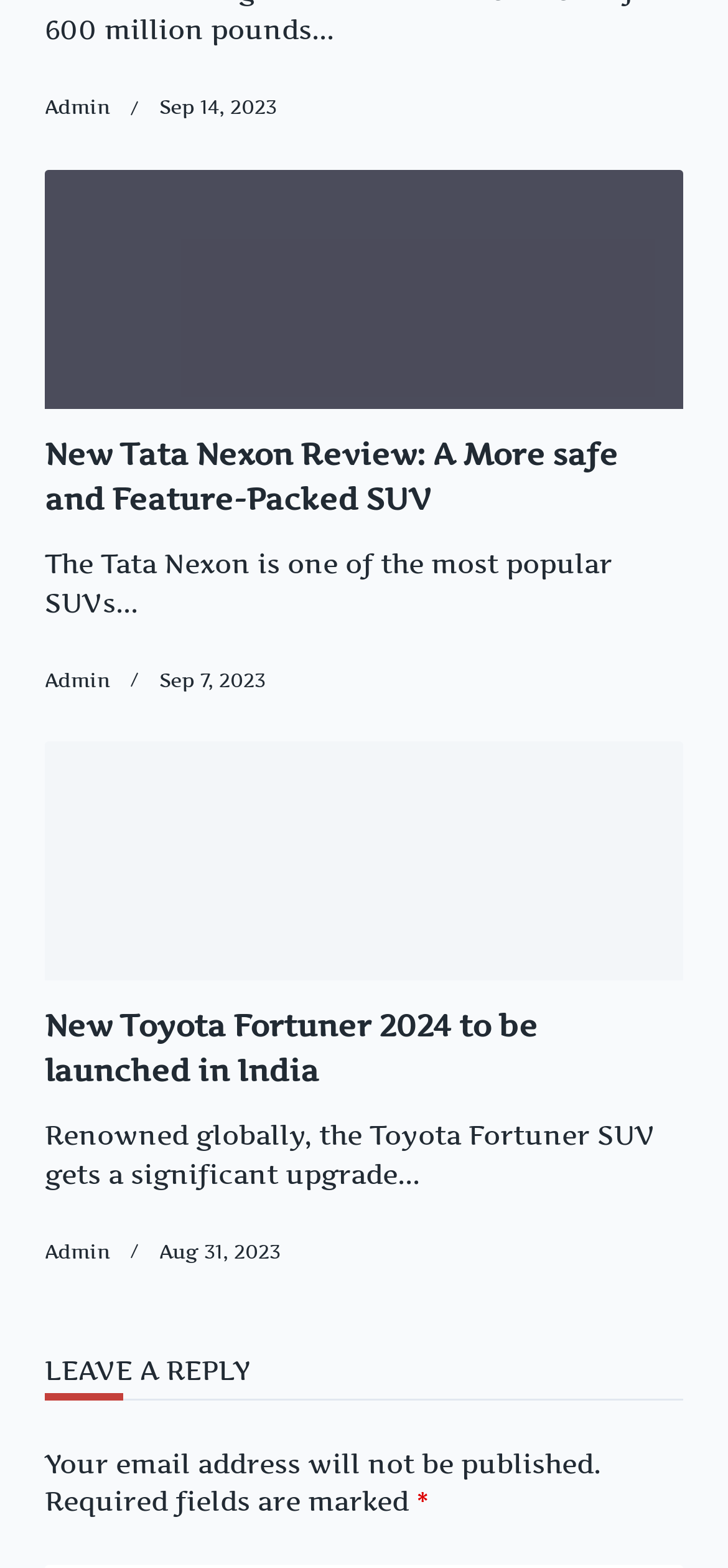Refer to the image and offer a detailed explanation in response to the question: Who is the author of the second article?

I looked at the second article element [194] and found a link element with the text 'Admin' inside it, which suggests that the author of the second article is 'Admin'.